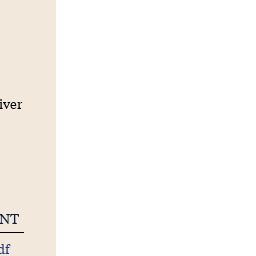What is Valestrand notable for?
Using the visual information, reply with a single word or short phrase.

Tanning industry